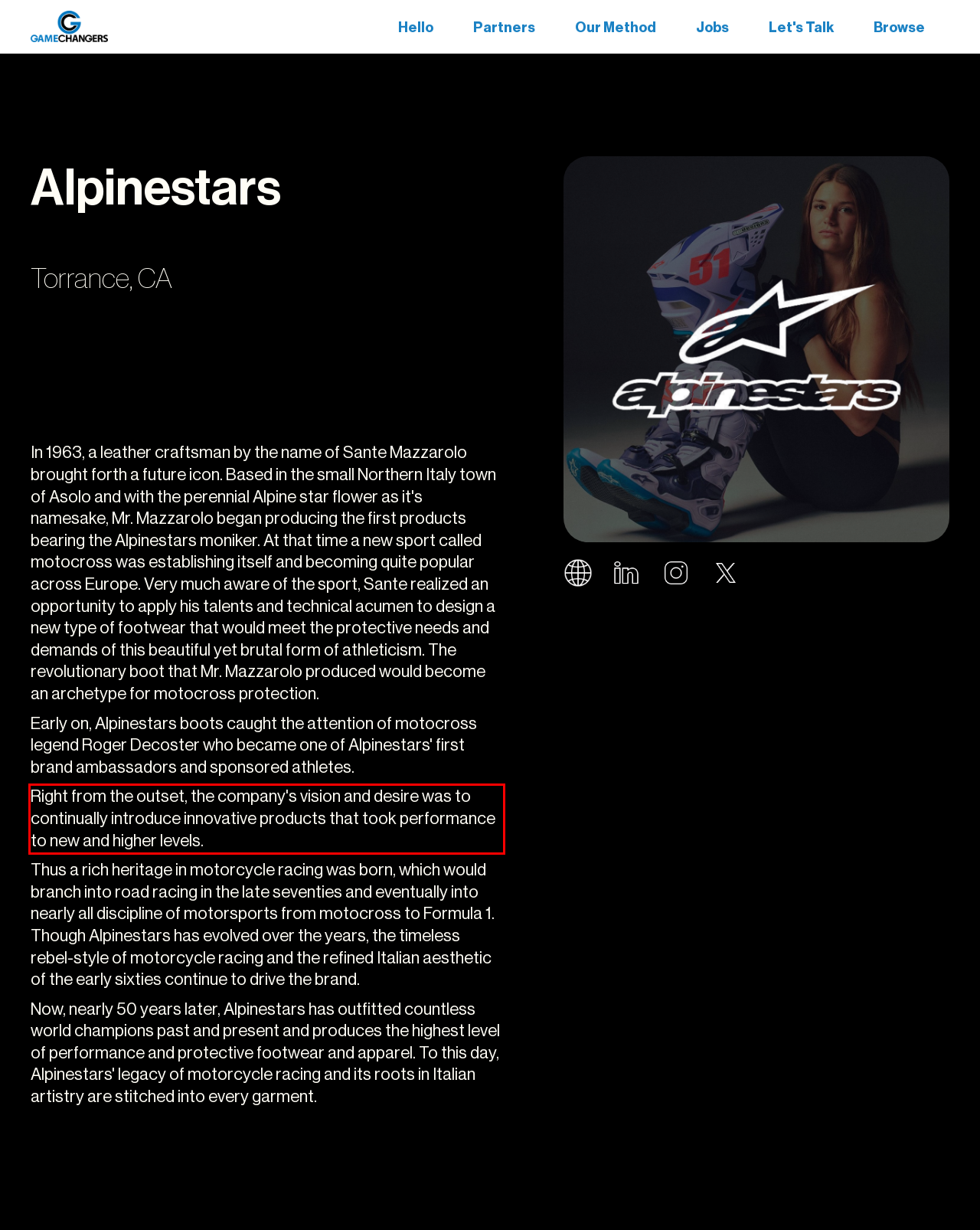Examine the screenshot of the webpage, locate the red bounding box, and generate the text contained within it.

Right from the outset, the company's vision and desire was to continually introduce innovative products that took performance to new and higher levels.